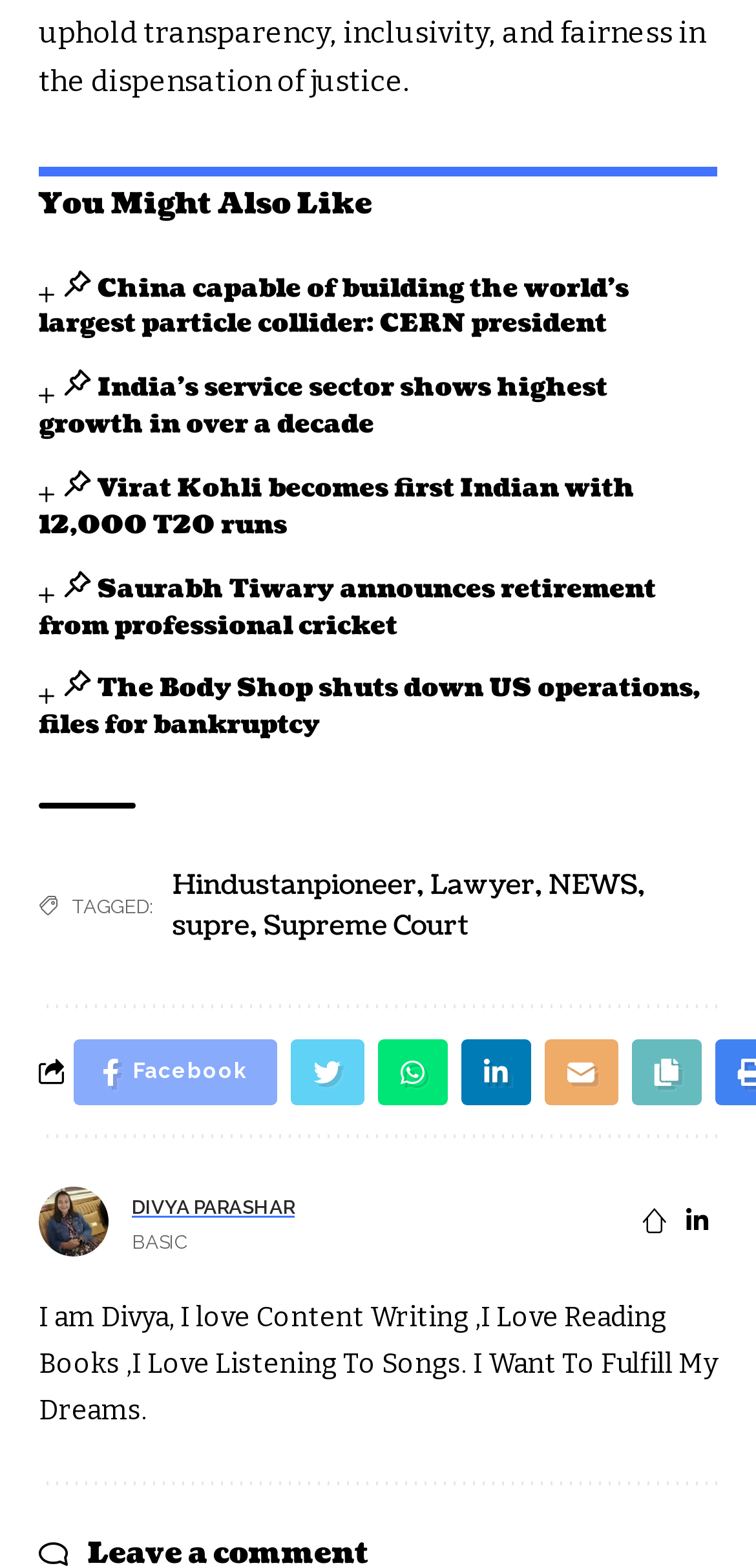Based on the image, give a detailed response to the question: What social media platforms are available?

The social media platform Facebook is available, as indicated by the link ' Facebook' at the bottom of the webpage, which suggests that users can share the content on Facebook.